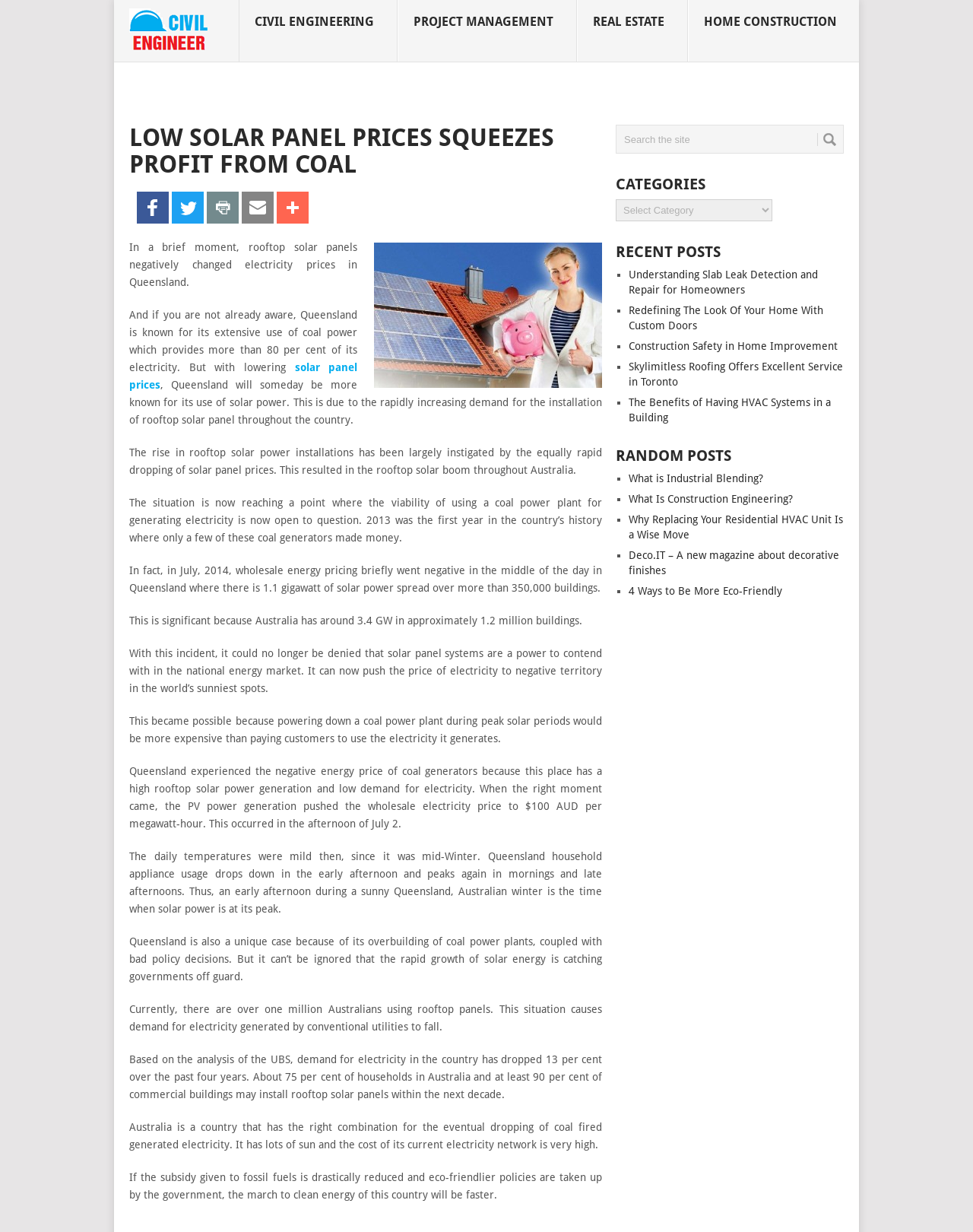Provide a thorough description of this webpage.

The webpage is a blog post titled "Low solar panel prices squeezes profit from coal" on the "Civil Engineer Blog" website. At the top, there is a header section with a logo and a navigation menu consisting of four links: "CIVIL ENGINEERING", "PROJECT MANAGEMENT", "REAL ESTATE", and "HOME CONSTRUCTION". 

Below the header, there is a main article section that takes up most of the page. The article has a heading "LOW SOLAR PANEL PRICES SQUEEZES PROFIT FROM COAL" and is divided into several paragraphs of text. The text discusses how rooftop solar panels have negatively impacted electricity prices in Queensland, Australia, and how the increasing demand for solar power is changing the energy market. There is also an image related to cheap solar panels embedded in the article.

To the right of the article, there is a sidebar section that contains several elements. At the top, there is a search box with a label "Search the site" and a search button. Below the search box, there are three sections: "CATEGORIES", "RECENT POSTS", and "RANDOM POSTS". Each section contains a heading and a list of links or items. The "CATEGORIES" section has a dropdown menu, while the "RECENT POSTS" and "RANDOM POSTS" sections have lists of links to other blog posts, each preceded by a bullet point.